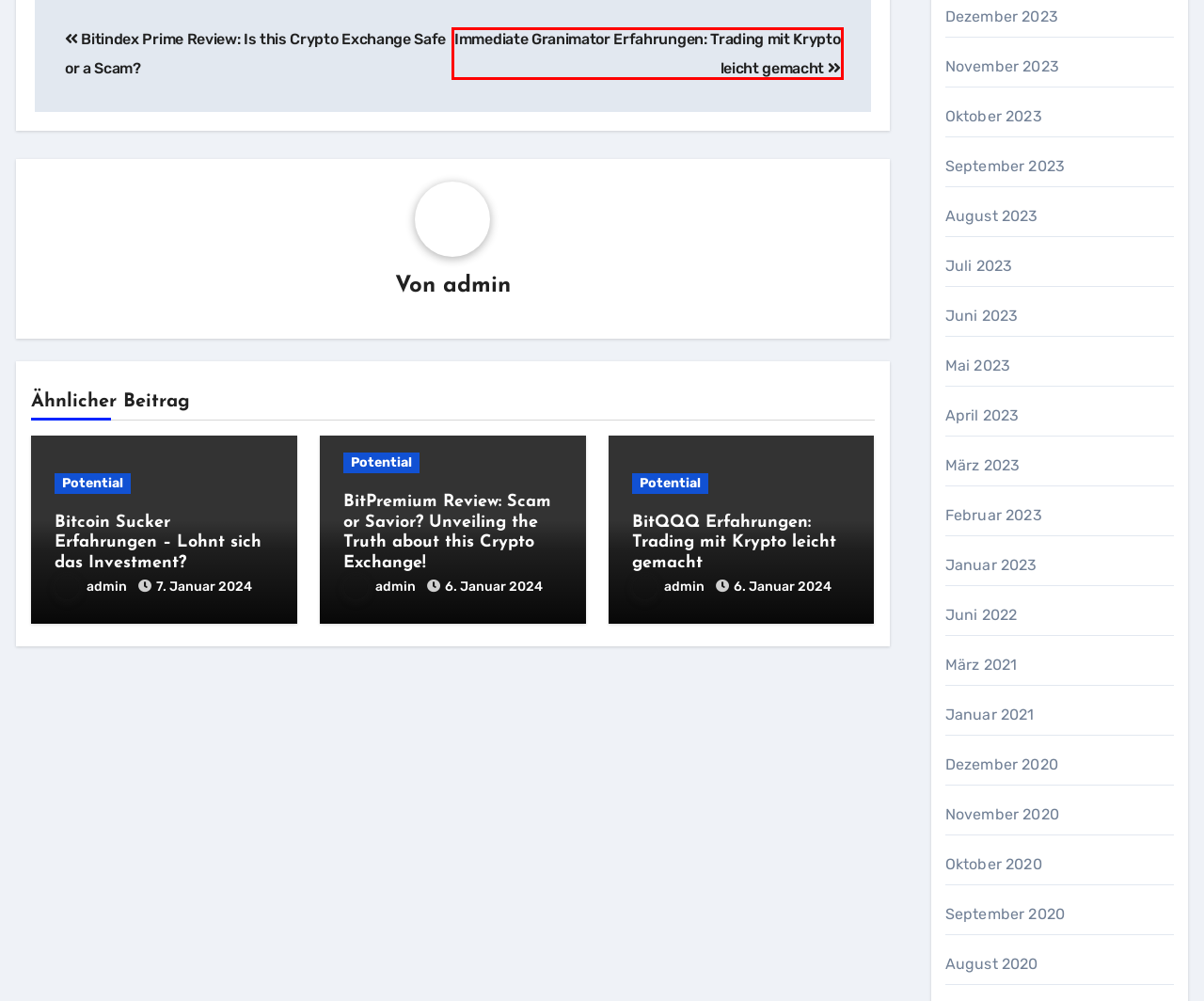You have been given a screenshot of a webpage, where a red bounding box surrounds a UI element. Identify the best matching webpage description for the page that loads after the element in the bounding box is clicked. Options include:
A. August 2020 – Sjcemysore
B. November 2023 – Sjcemysore
C. Bitindex Prime Review: Is this Crypto Exchange Safe or a Scam? – Sjcemysore
D. September 2023 – Sjcemysore
E. November 2020 – Sjcemysore
F. März 2021 – Sjcemysore
G. Juni 2022 – Sjcemysore
H. Immediate Granimator Erfahrungen: Trading mit Krypto leicht gemacht – Sjcemysore

H